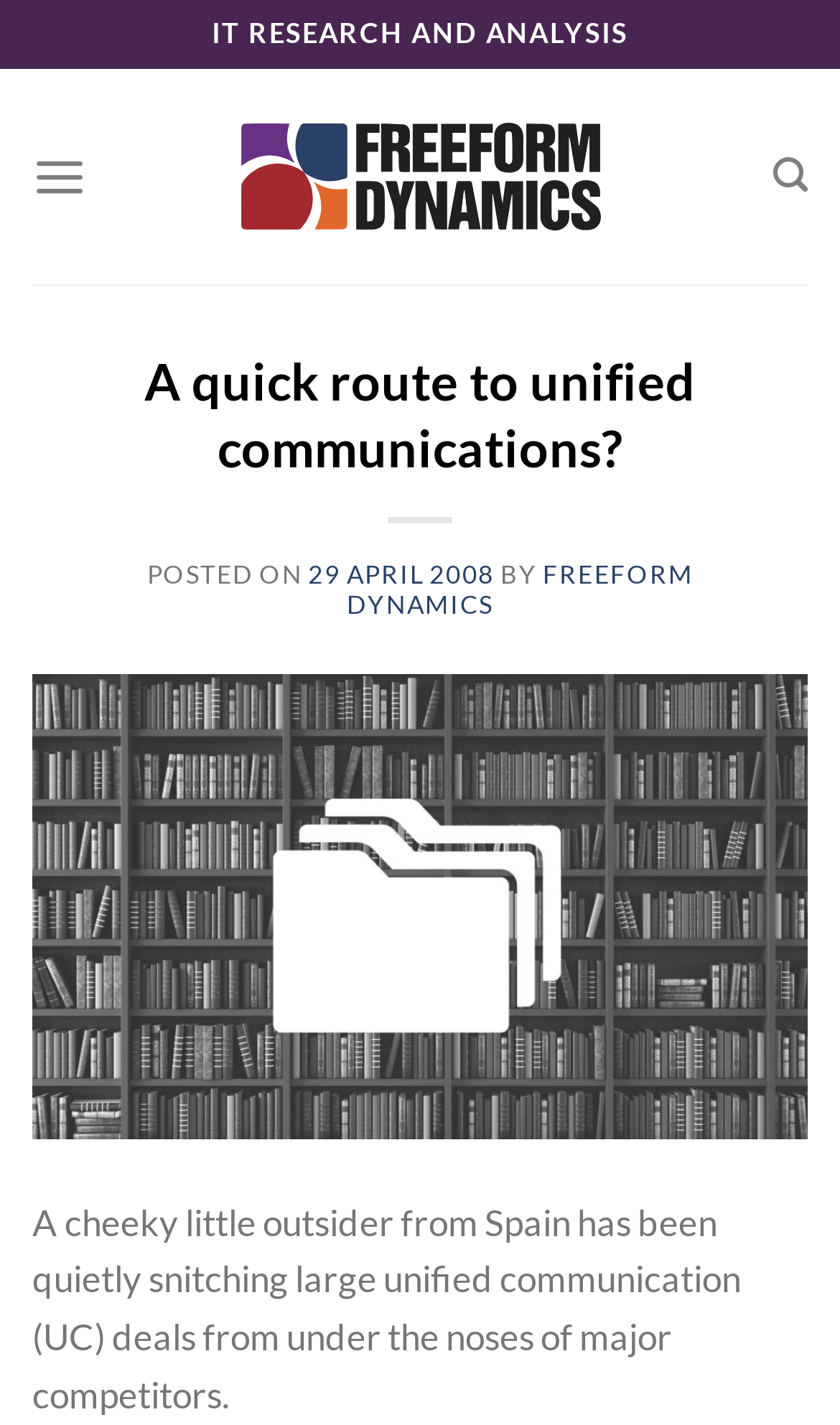Bounding box coordinates should be provided in the format (top-left x, top-left y, bottom-right x, bottom-right y) with all values between 0 and 1. Identify the bounding box for this UI element: aria-label="Search"

[0.92, 0.094, 0.962, 0.154]